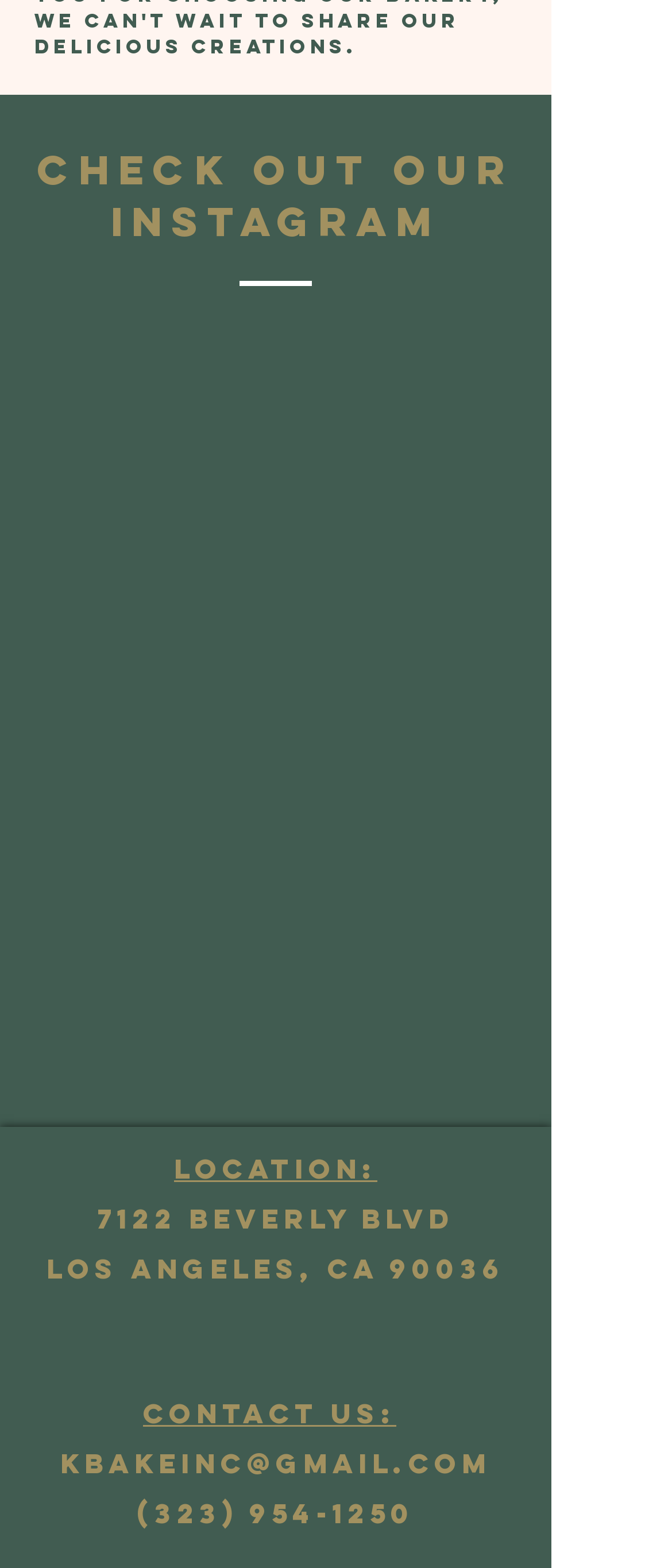Please provide a comprehensive response to the question below by analyzing the image: 
What is the email address of the business?

I found the email address of the business by looking at the link 'kbakeinc@gmail.com' under the 'Contact uS:' label.